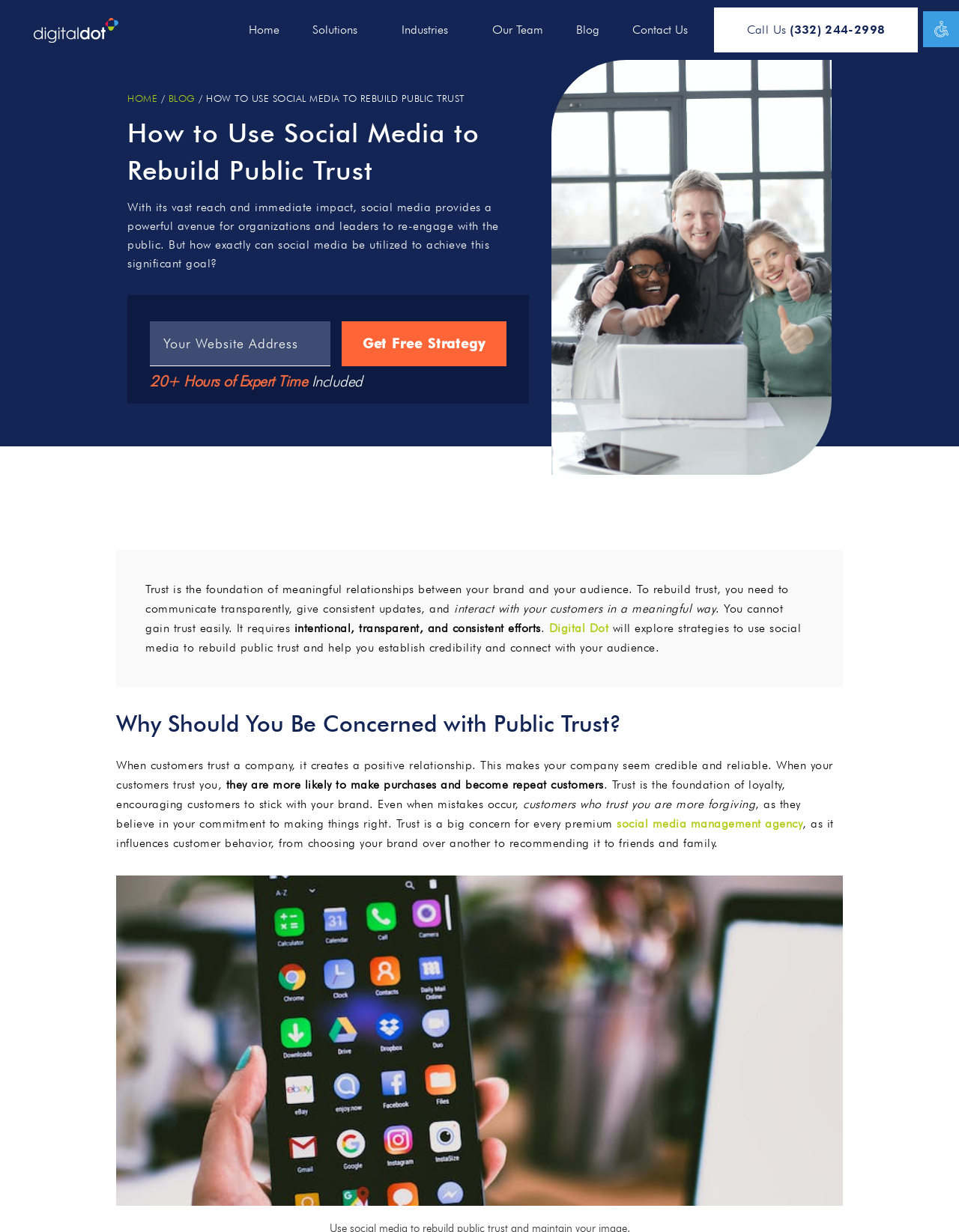Please identify the primary heading of the webpage and give its text content.

How to Use Social Media to Rebuild Public Trust